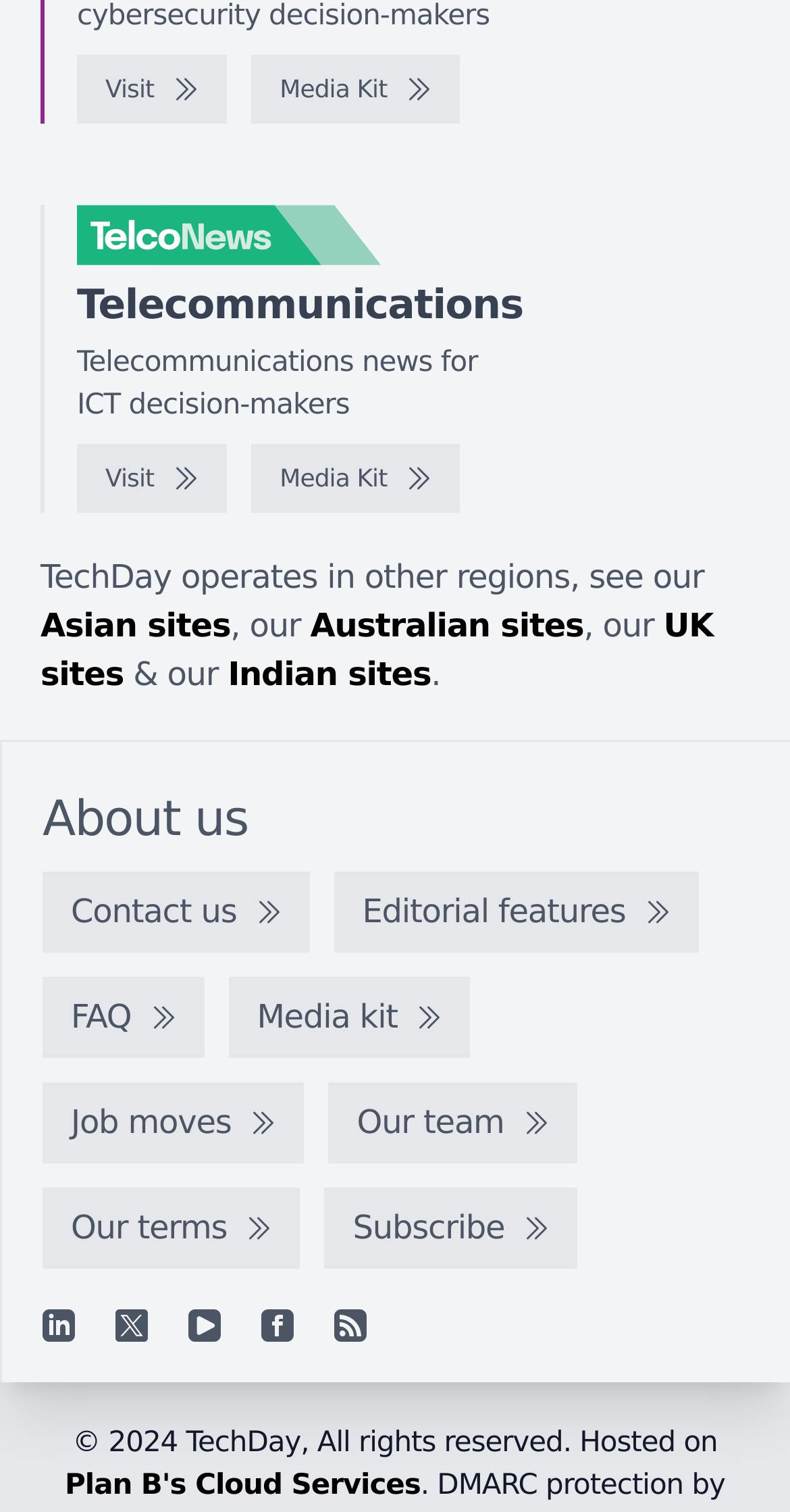Bounding box coordinates should be in the format (top-left x, top-left y, bottom-right x, bottom-right y) and all values should be floating point numbers between 0 and 1. Determine the bounding box coordinate for the UI element described as: Our team

[0.416, 0.715, 0.731, 0.769]